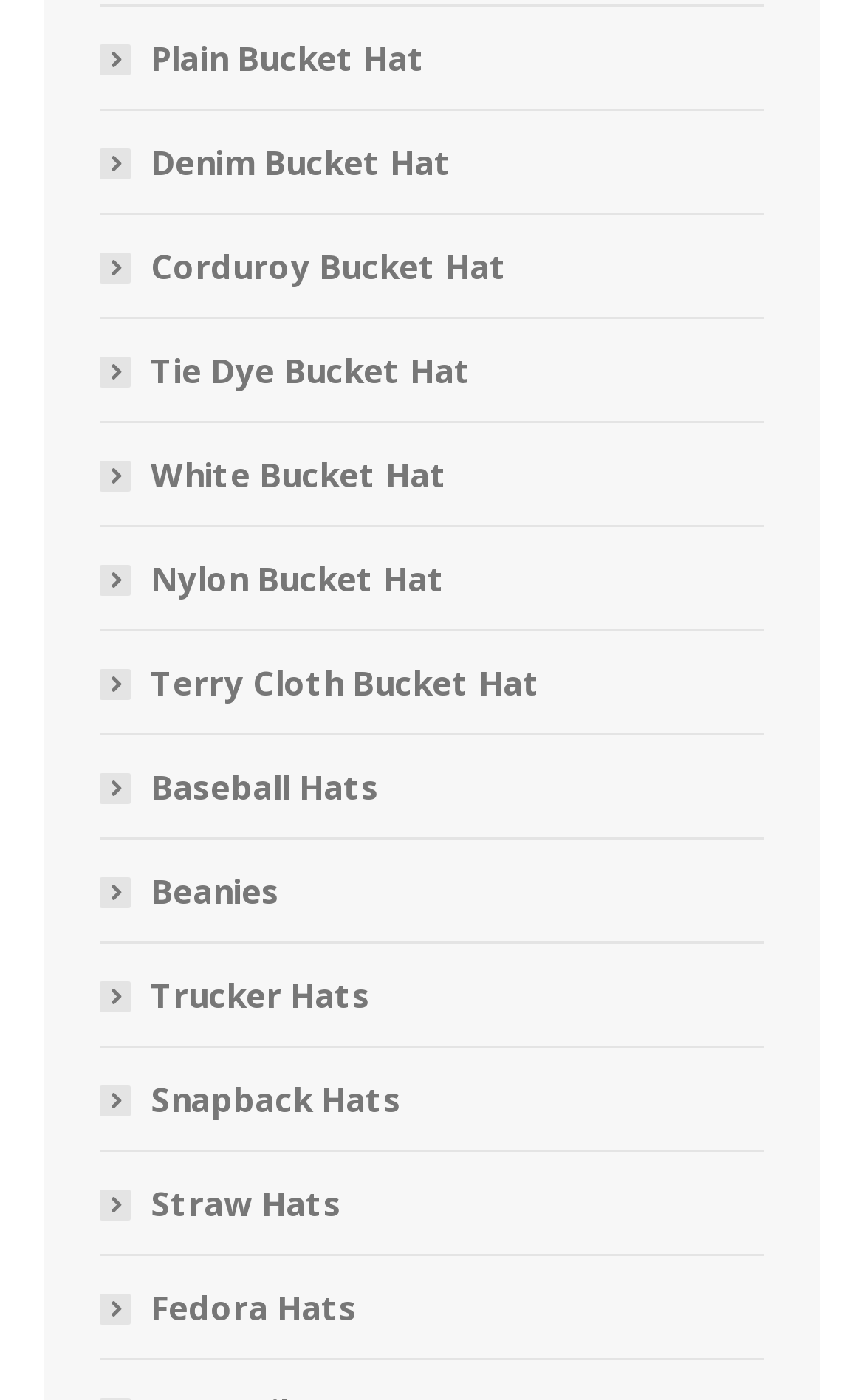Please determine the bounding box coordinates of the element to click on in order to accomplish the following task: "click on Plain Bucket Hat". Ensure the coordinates are four float numbers ranging from 0 to 1, i.e., [left, top, right, bottom].

[0.115, 0.021, 0.492, 0.063]